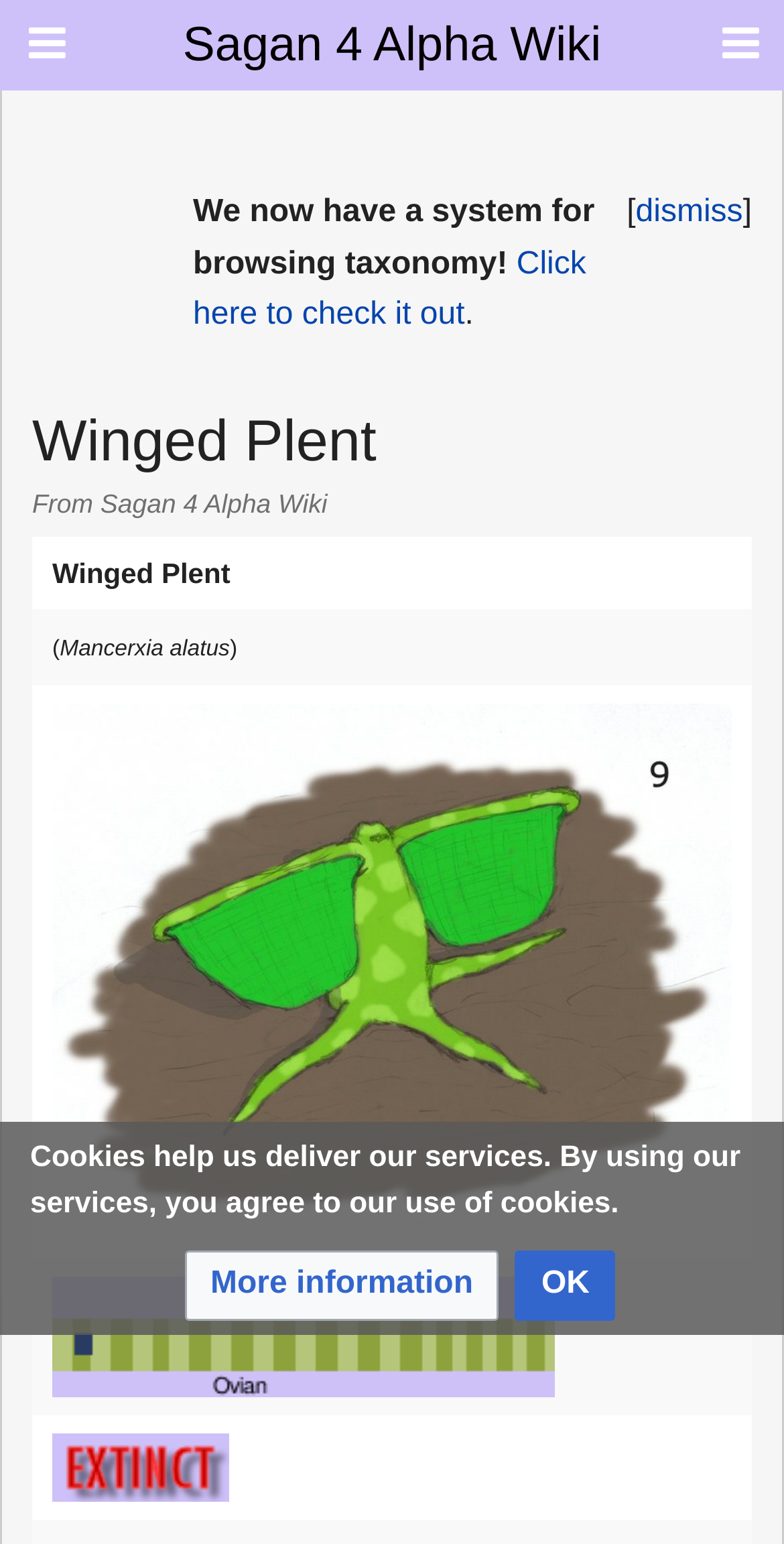Please determine the bounding box coordinates, formatted as (top-left x, top-left y, bottom-right x, bottom-right y), with all values as floating point numbers between 0 and 1. Identify the bounding box of the region described as: alt="Species is extinct."

[0.067, 0.939, 0.292, 0.96]